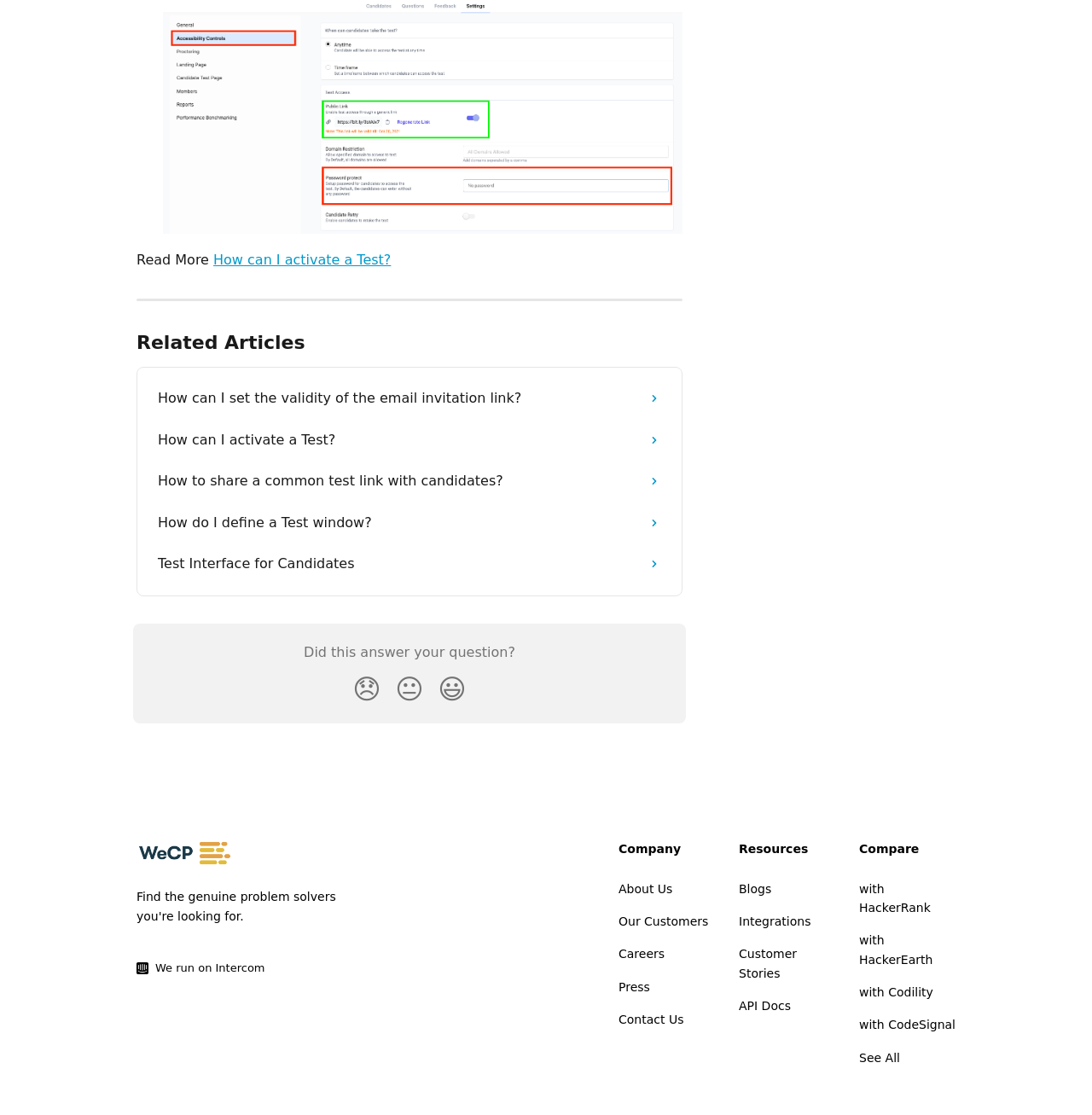Please identify the bounding box coordinates of the element on the webpage that should be clicked to follow this instruction: "Click on 'About Us'". The bounding box coordinates should be given as four float numbers between 0 and 1, formatted as [left, top, right, bottom].

[0.566, 0.791, 0.616, 0.803]